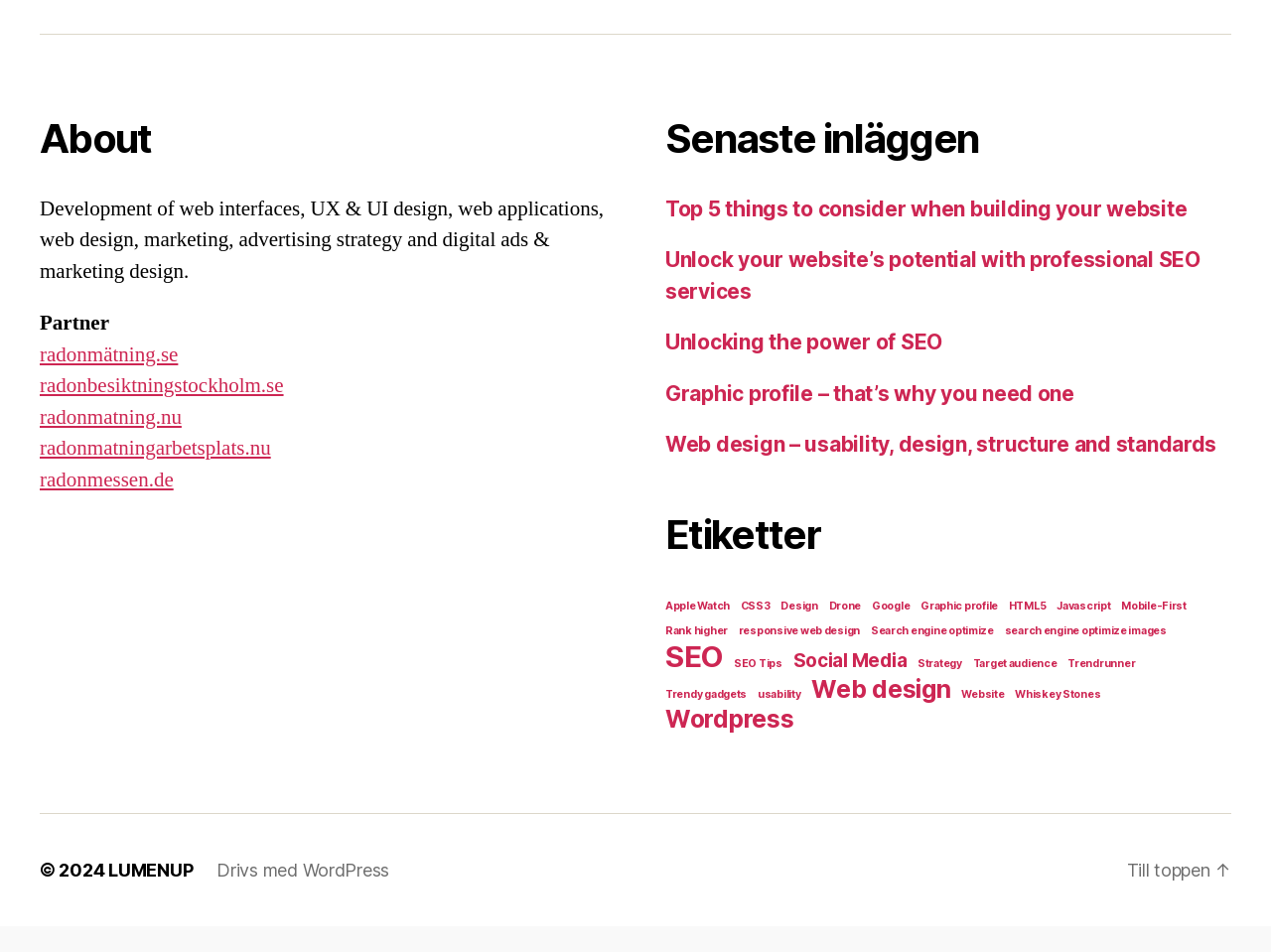Provide the bounding box coordinates for the UI element described in this sentence: "Website". The coordinates should be four float values between 0 and 1, i.e., [left, top, right, bottom].

[0.757, 0.75, 0.79, 0.764]